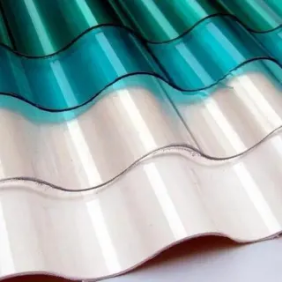What is the color at the top of the tile? Using the information from the screenshot, answer with a single word or phrase.

Deep teal